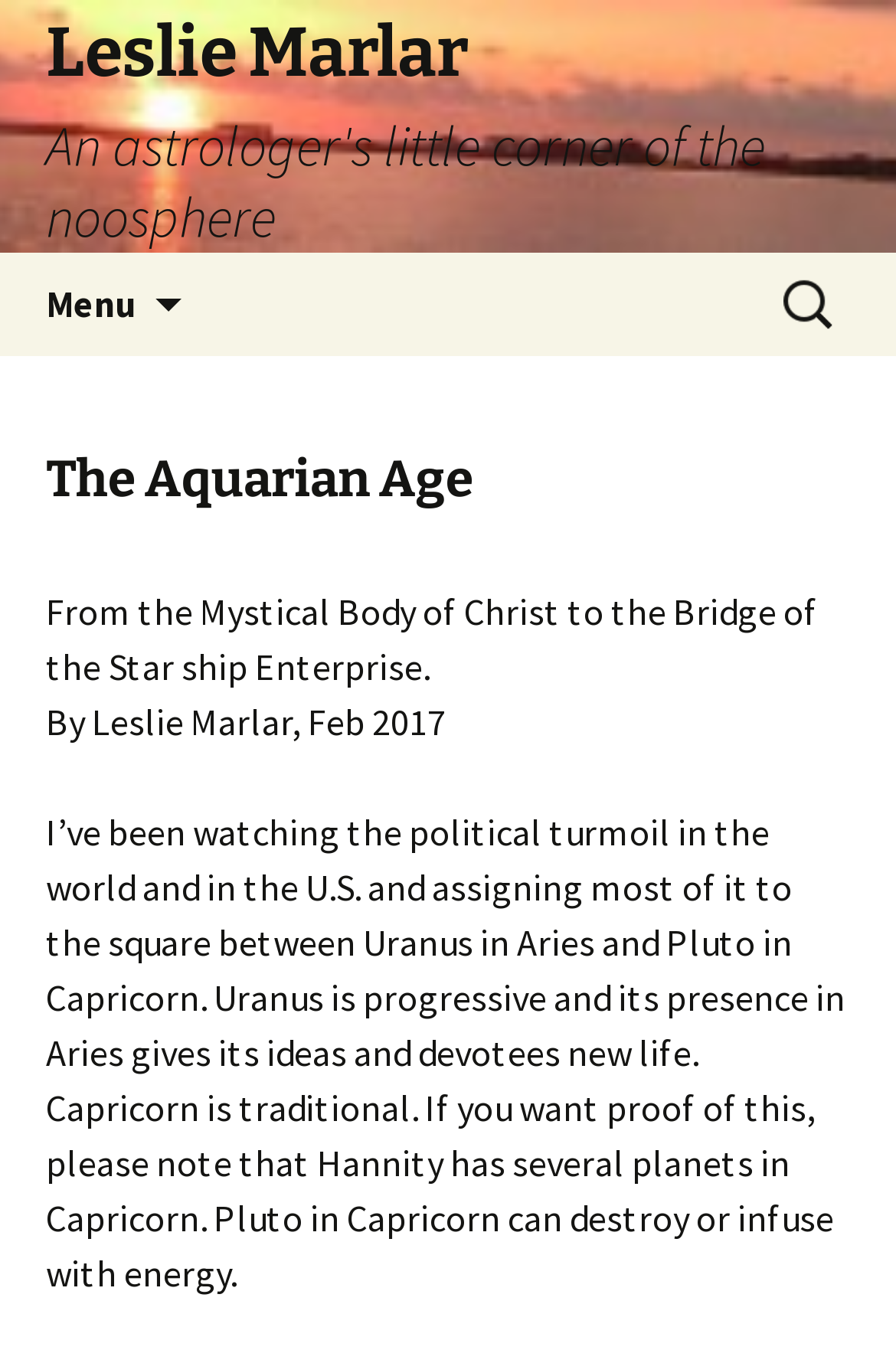Based on the image, please elaborate on the answer to the following question:
What is the author's opinion about Uranus in Aries?

The author mentions that Uranus is progressive and its presence in Aries gives its ideas and devotees new life, indicating that the author has a positive view of Uranus in Aries.